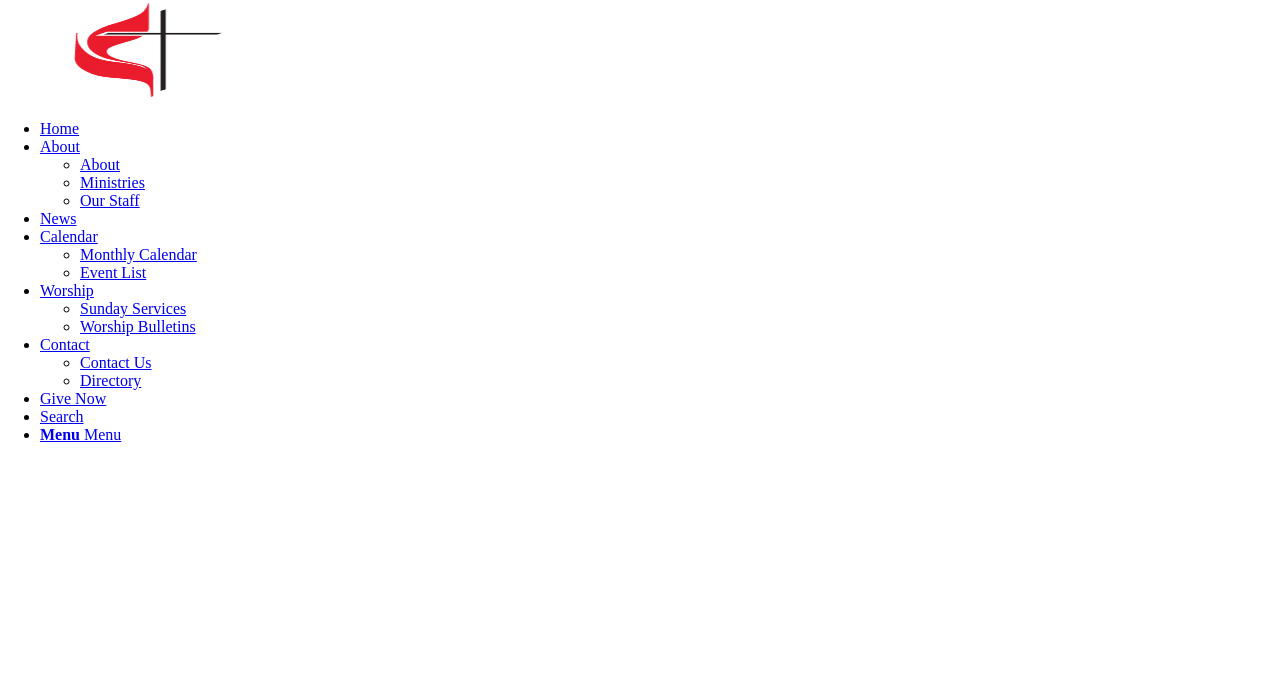Kindly provide the bounding box coordinates of the section you need to click on to fulfill the given instruction: "search the website".

[0.031, 0.59, 1.0, 0.616]